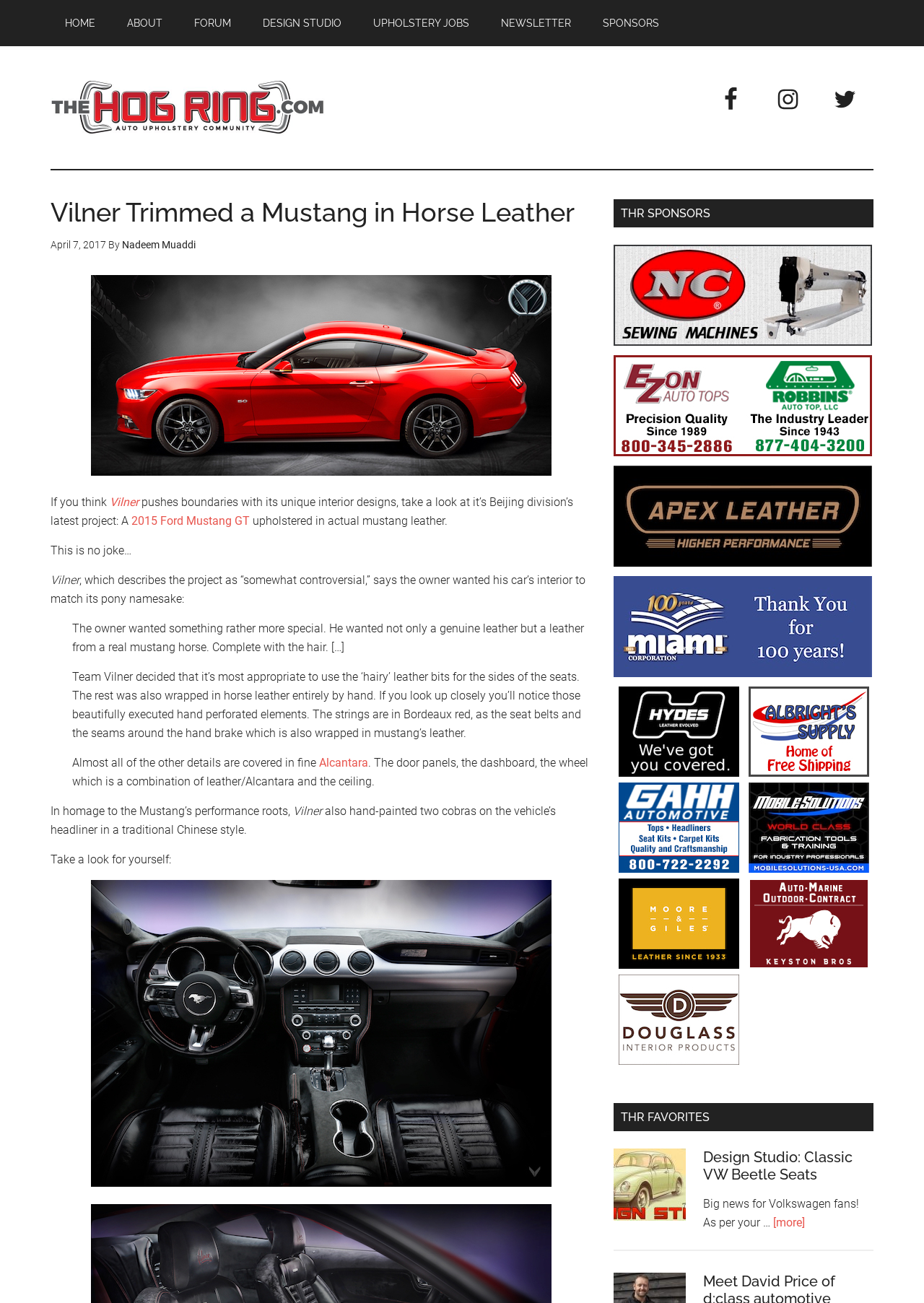Please determine the bounding box coordinates for the element that should be clicked to follow these instructions: "View the '2015 Ford Mustang GT' article".

[0.142, 0.394, 0.27, 0.405]